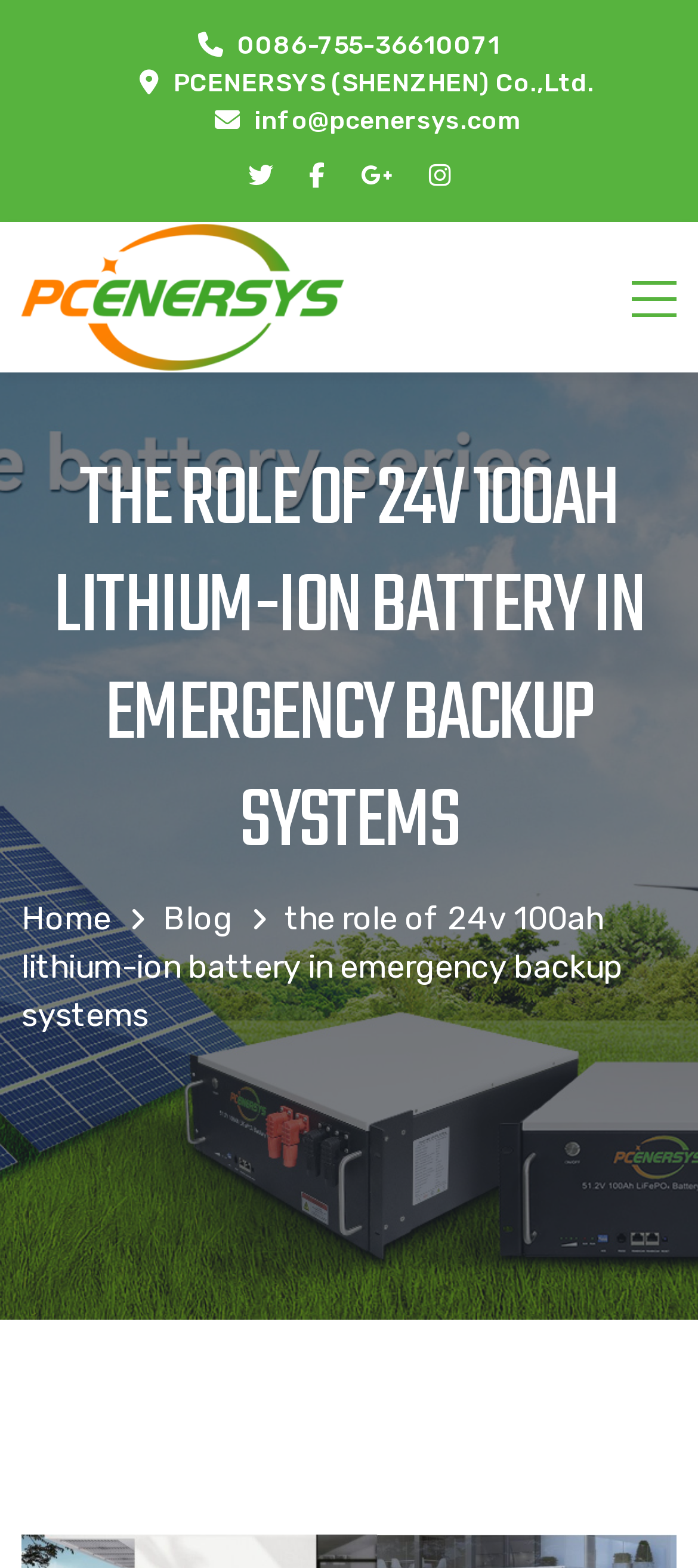Describe the webpage in detail, including text, images, and layout.

The webpage is about the role of 24V 100ah lithium-ion batteries in emergency backup systems. At the top left, there is a logo of PCENERSYS, accompanied by the company name and contact information, including a phone number and email address. Below the logo, there are four social media icons. 

To the right of the logo, there is a main navigation menu with two links: "Home" and "Blog". 

Below the navigation menu, there is a heading that reads "THE ROLE OF 24V 100AH LITHIUM-ION BATTERY IN EMERGENCY BACKUP SYSTEMS". 

Under the heading, there is a brief introduction to the article, which discusses the importance of 24V 100ah lithium-ion batteries in maintaining power continuity during unforeseen power outages.